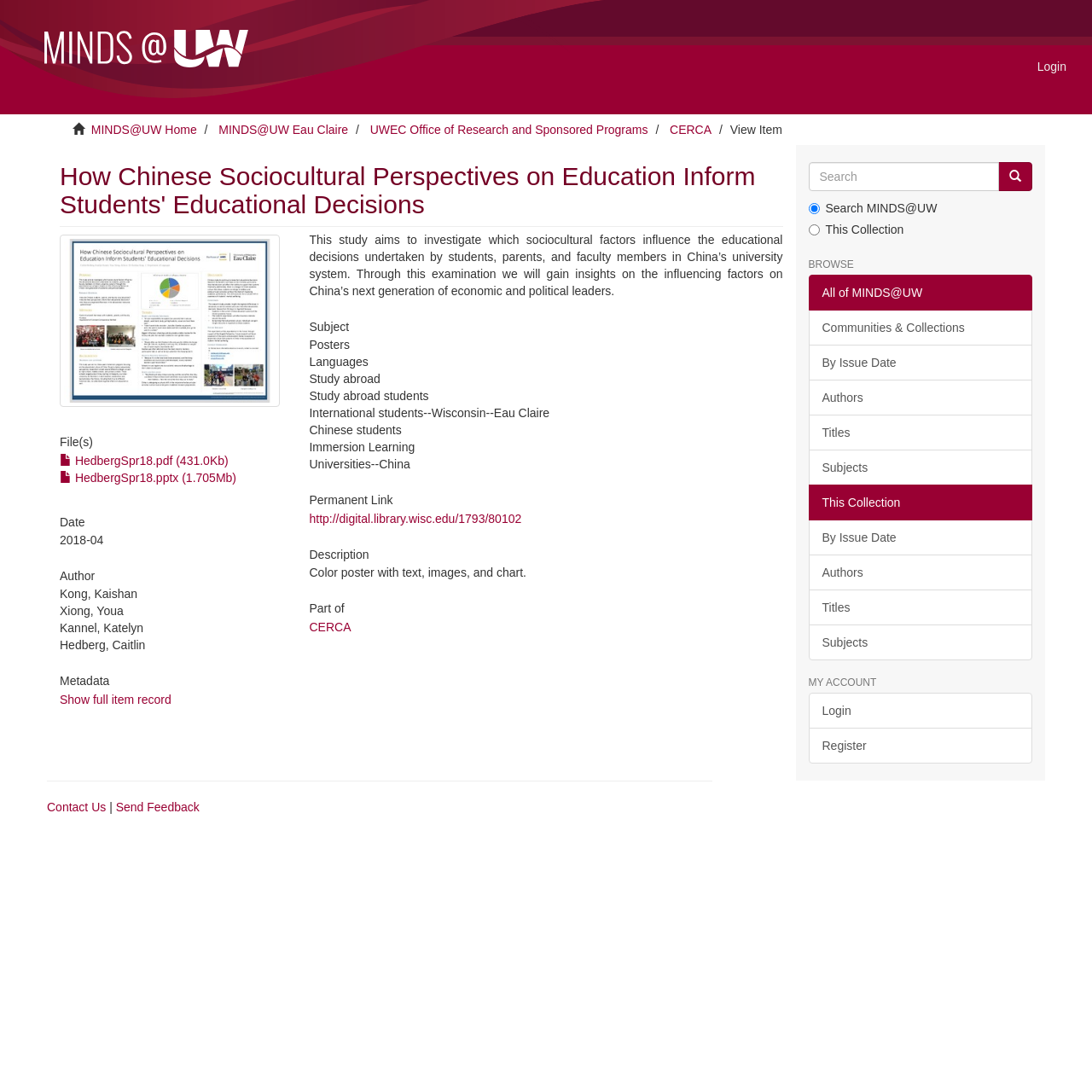Explain the webpage's layout and main content in detail.

This webpage appears to be a research paper or academic article page. At the top, there is a title "How Chinese Sociocultural Perspectives on Education Inform Students' Educational Decisions" and a small image. Below the title, there are several links to related pages, including "Login", "MINDS@UW Home", and "CERCA". 

On the left side of the page, there is a section with a heading "File(s)" that lists two downloadable files, "HedbergSpr18.pdf" and "HedbergSpr18.pptx", with their respective file sizes. Below this section, there are several headings, including "Date", "Author", and "Metadata", with corresponding information about the paper.

To the right of the file list, there is a section with a heading "Description" that provides a brief summary of the paper. This section also includes a thumbnail image and several keywords or subjects related to the paper, such as "Posters", "Languages", and "Study abroad students".

Further down the page, there is a section with a heading "Permanent Link" that provides a URL to the paper. Below this section, there is a section with a heading "Part of" that lists the paper's collection, "CERCA".

On the right side of the page, there is a search box with a "Go" button and several radio buttons to select the search scope. Below the search box, there are several links to browse the collection, including "Communities & Collections", "By Issue Date", and "Authors". There is also a section with a heading "MY ACCOUNT" that provides links to login and register.

At the bottom of the page, there are several links to contact the website administrators and provide feedback.